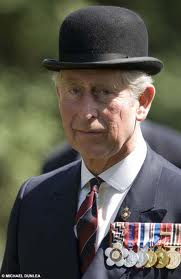What is on the man's left side?
Offer a detailed and exhaustive answer to the question.

The man is wearing a collection of military medals on his left side, which indicates a background of service and achievement. The medals are likely a symbol of his accomplishments and contributions to the military.